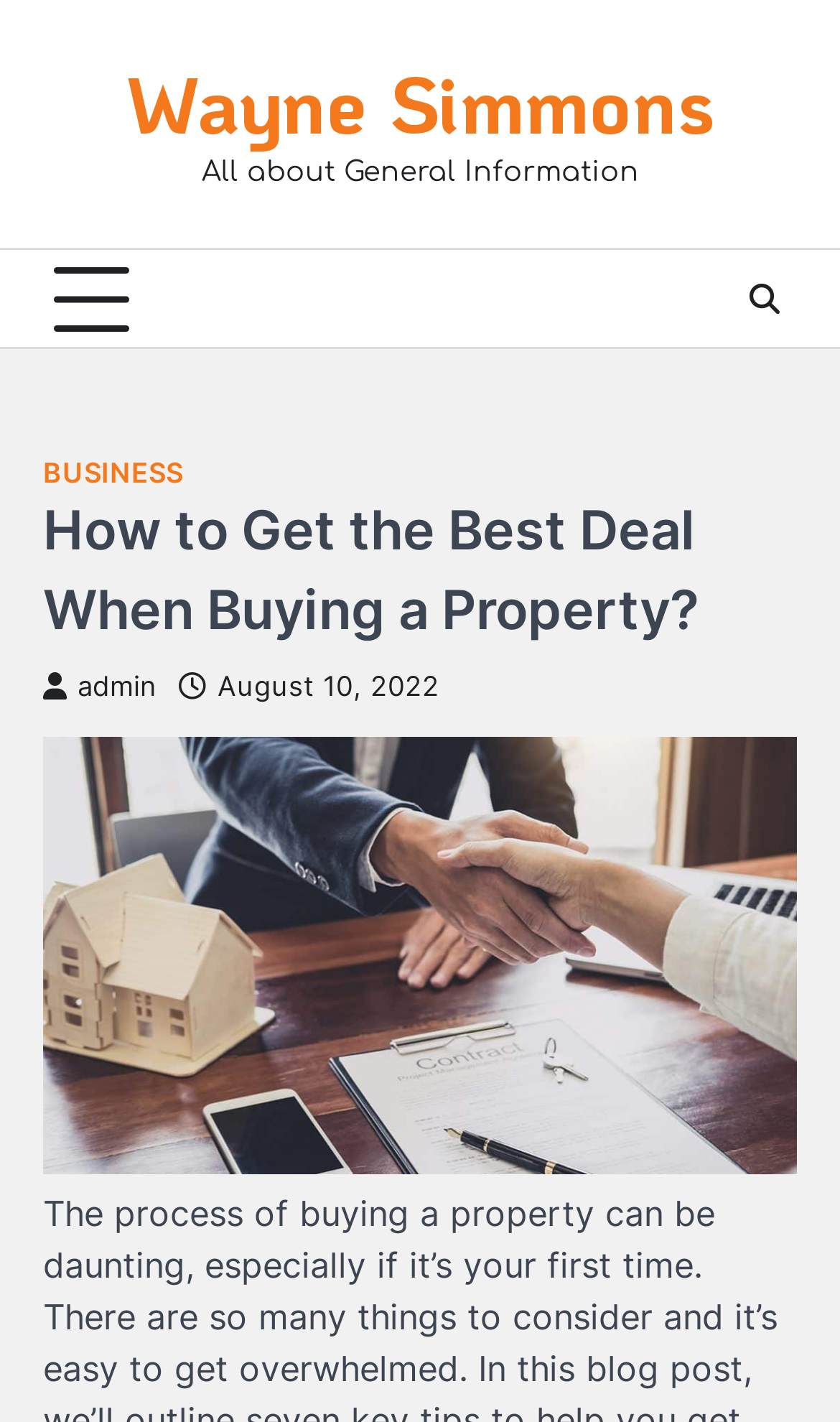Carefully observe the image and respond to the question with a detailed answer:
Who is the author of the article?

I found the author of the article by looking at the link with the text 'admin' which is located near the date of the article, indicating the author of the current article.